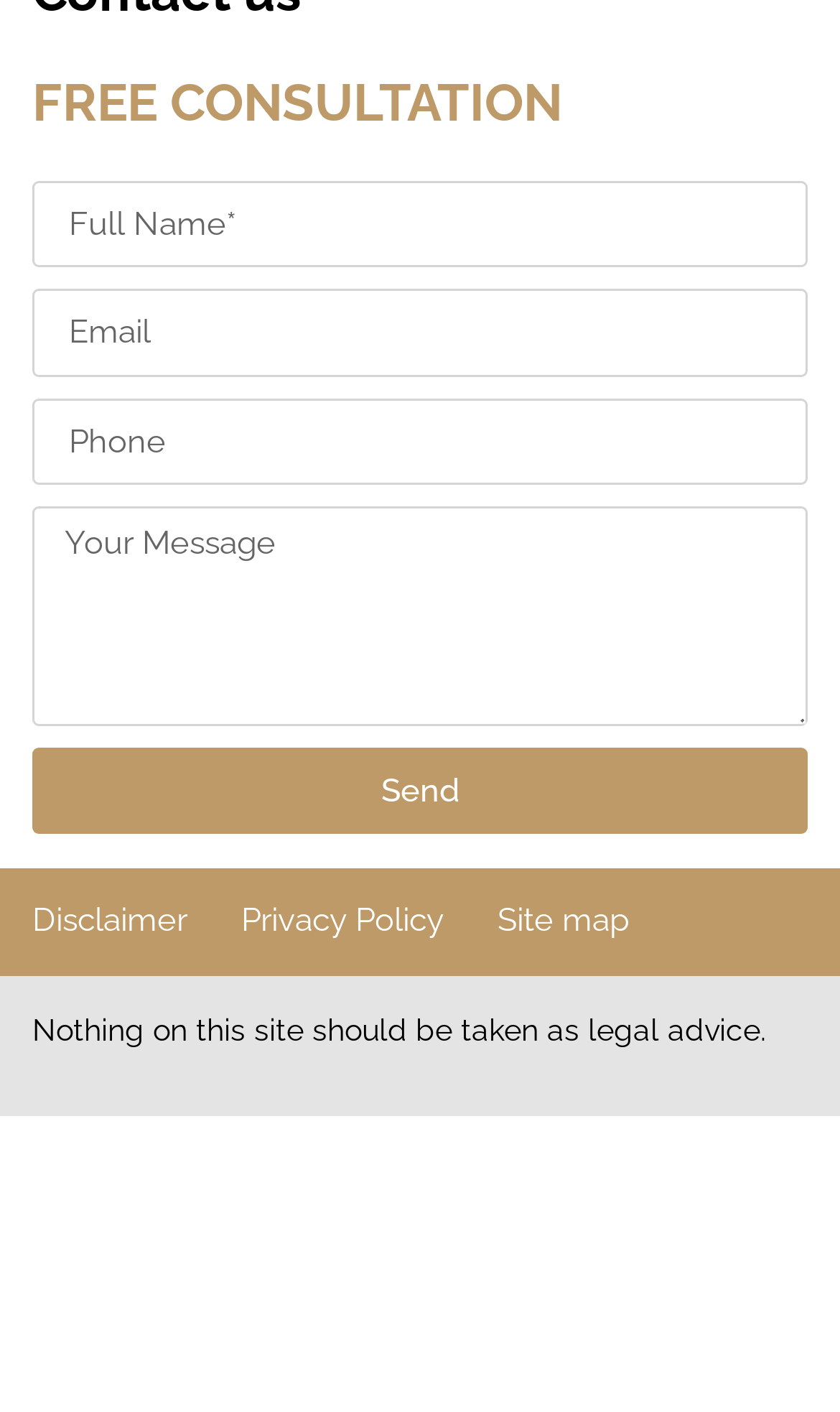Identify the bounding box for the UI element described as: "parent_node: Email name="form_fields[email]" placeholder="Email"". The coordinates should be four float numbers between 0 and 1, i.e., [left, top, right, bottom].

[0.038, 0.204, 0.962, 0.266]